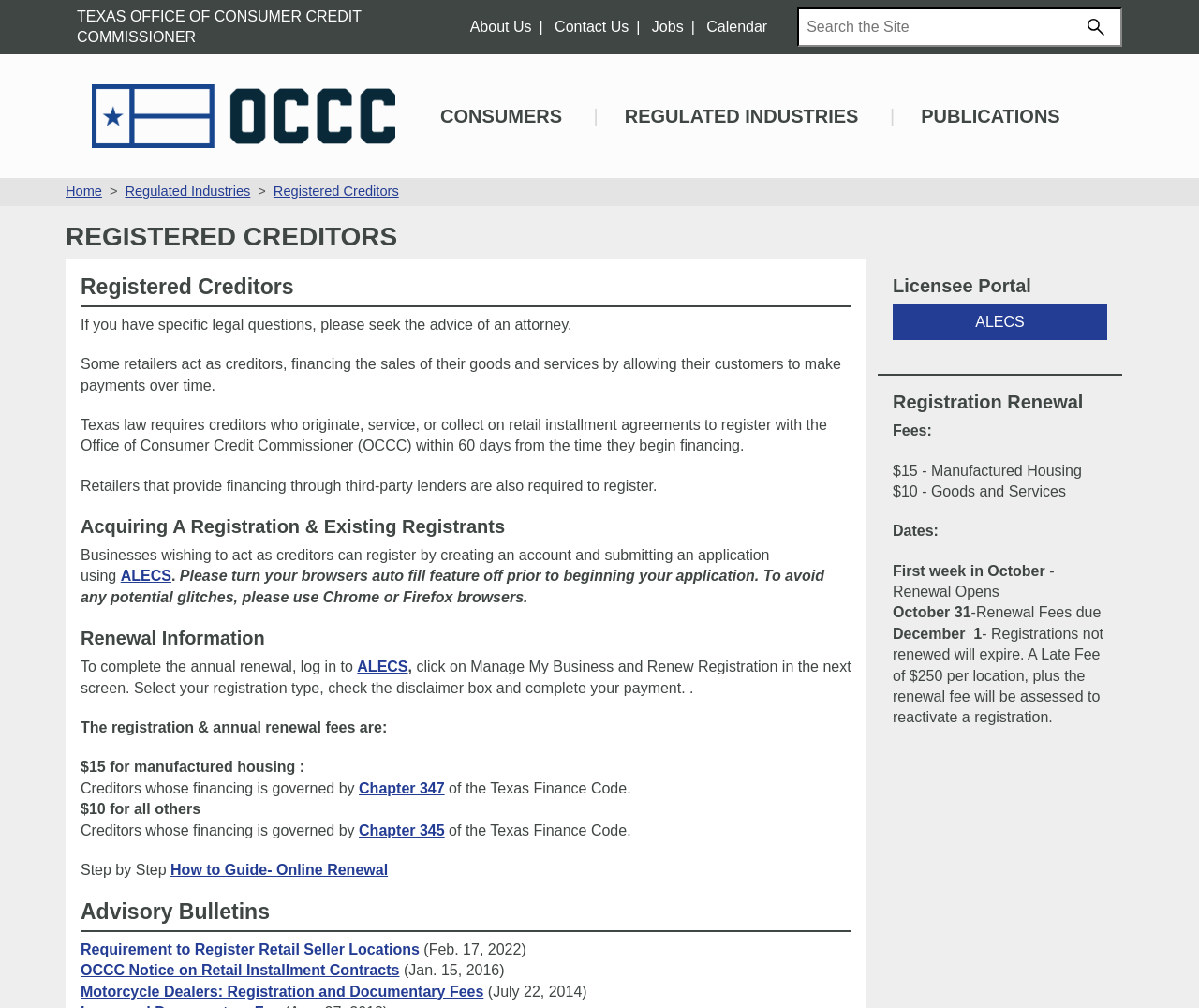How much is the registration fee for manufactured housing?
Please answer the question with a detailed and comprehensive explanation.

The webpage states that the registration and annual renewal fees are $15 for manufactured housing, and $10 for all others.